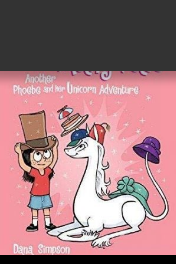Please answer the following question using a single word or phrase: 
What is the unicorn's primary color?

White